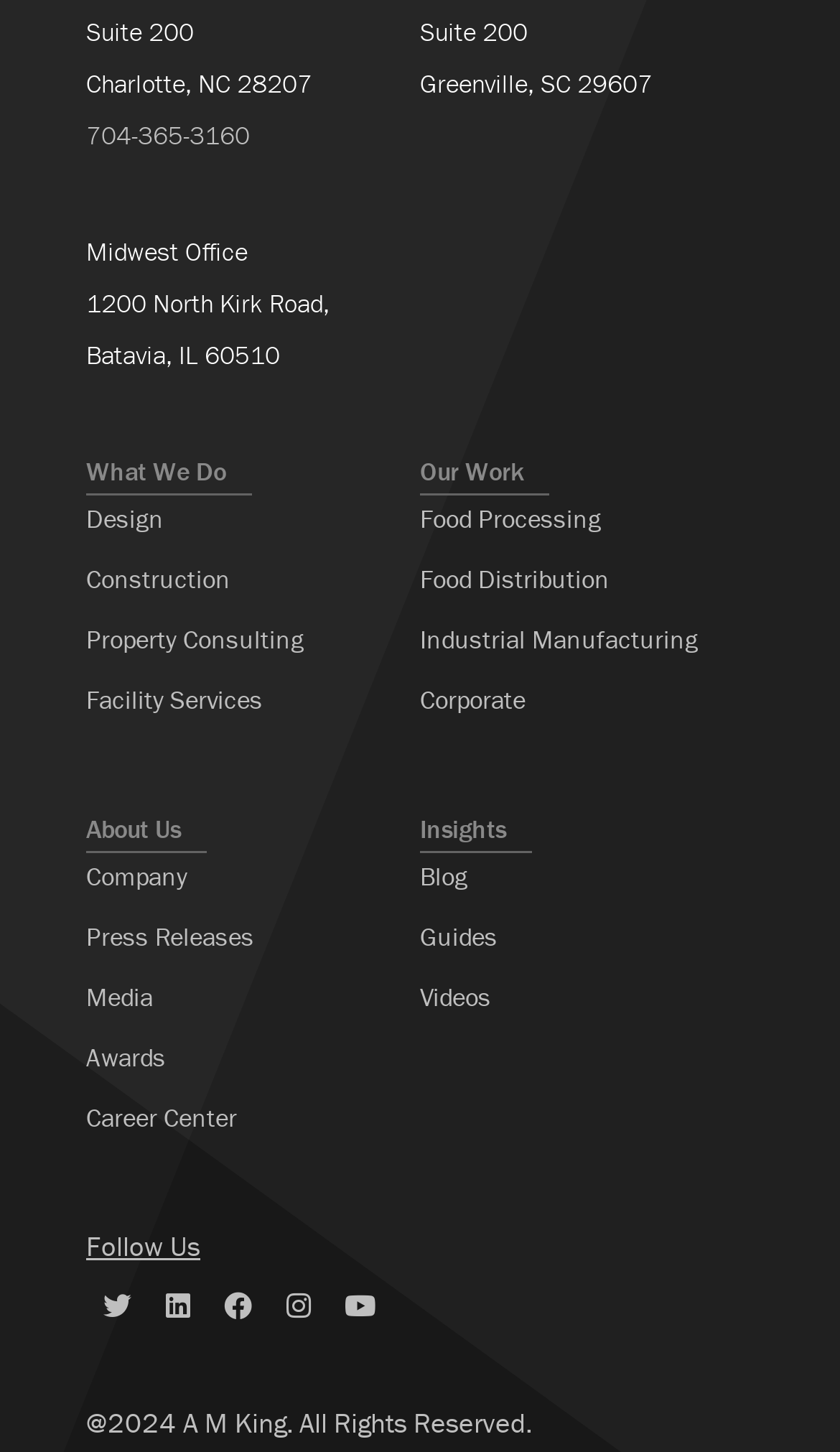Answer the following in one word or a short phrase: 
What services does the company offer?

Design, Construction, etc.